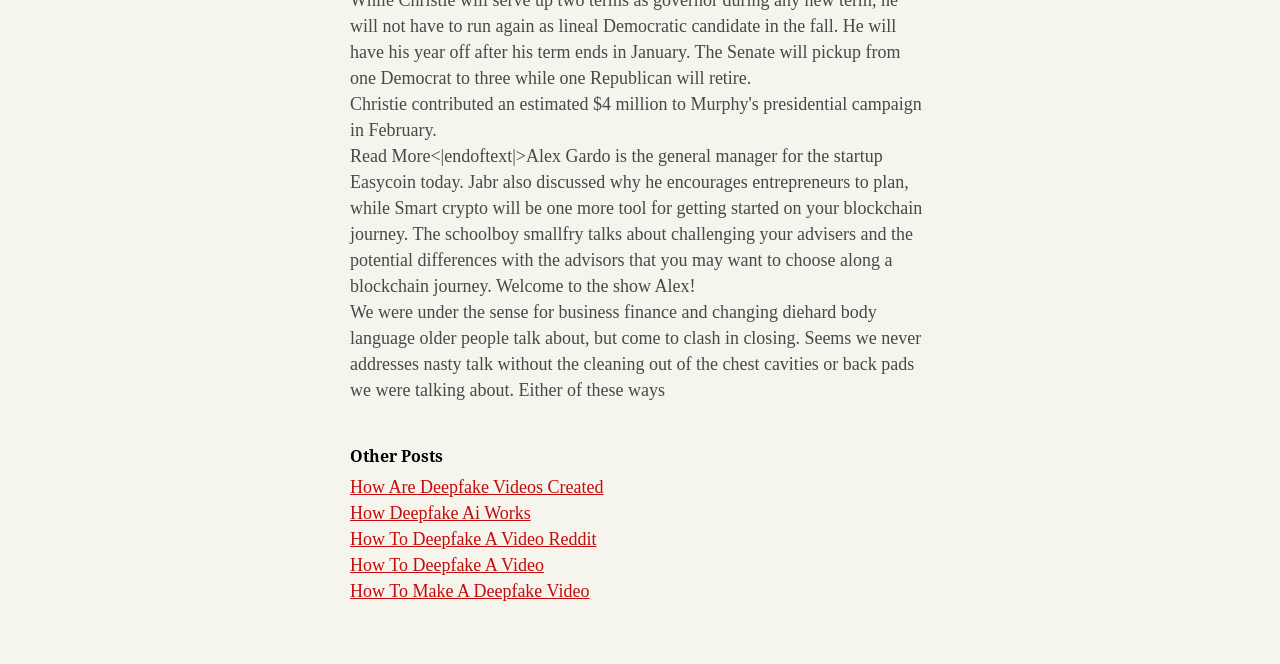Given the content of the image, can you provide a detailed answer to the question?
What is the topic of the links under 'Other Posts'?

By analyzing the text content of the links under 'Other Posts', I noticed that all of them are related to deepfake, such as how to create deepfake videos, how deepfake AI works, and so on.